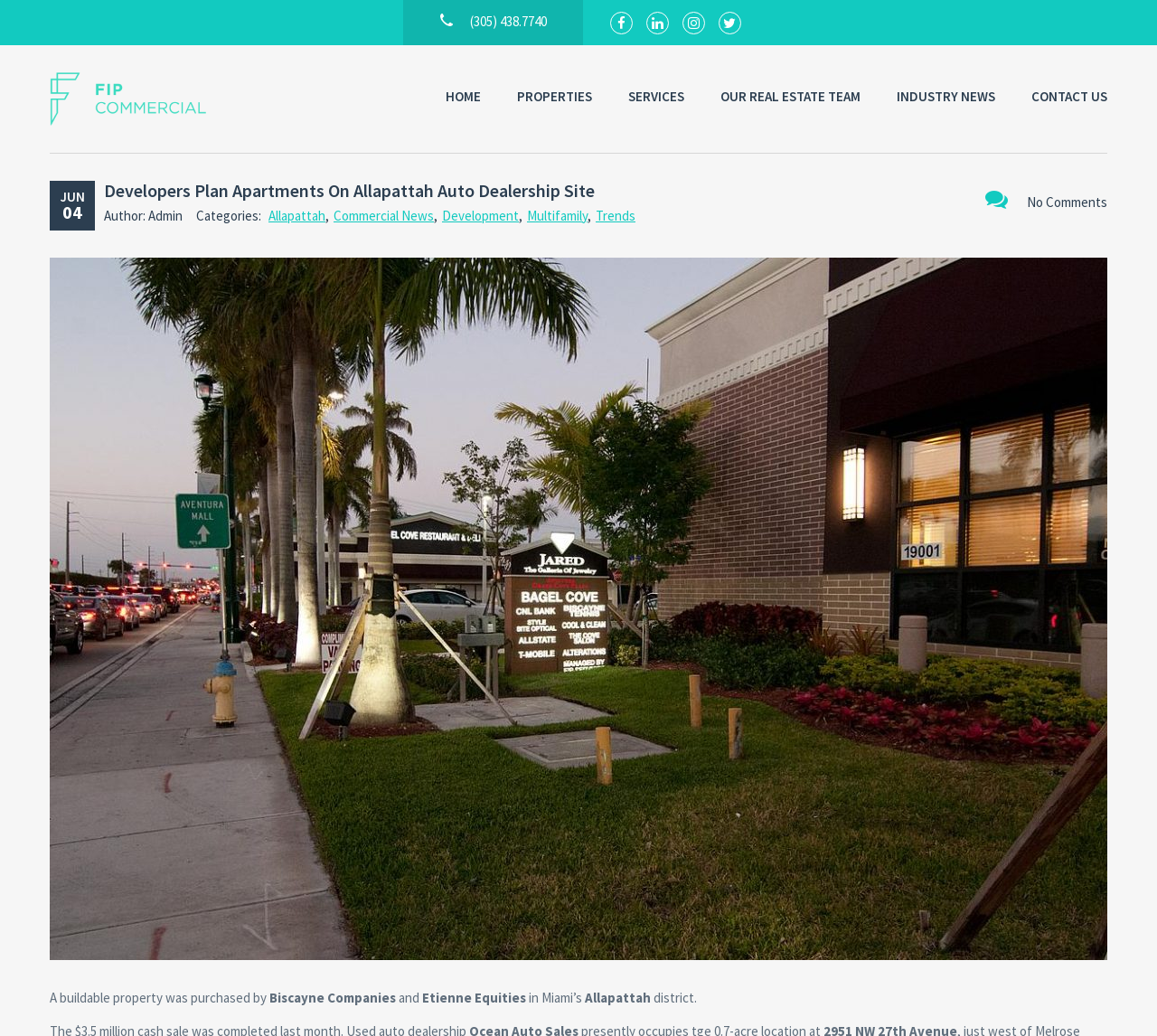Identify the bounding box coordinates of the clickable region to carry out the given instruction: "Read the article about Developers Plan Apartments On Allapattah Auto Dealership Site".

[0.09, 0.172, 0.514, 0.194]